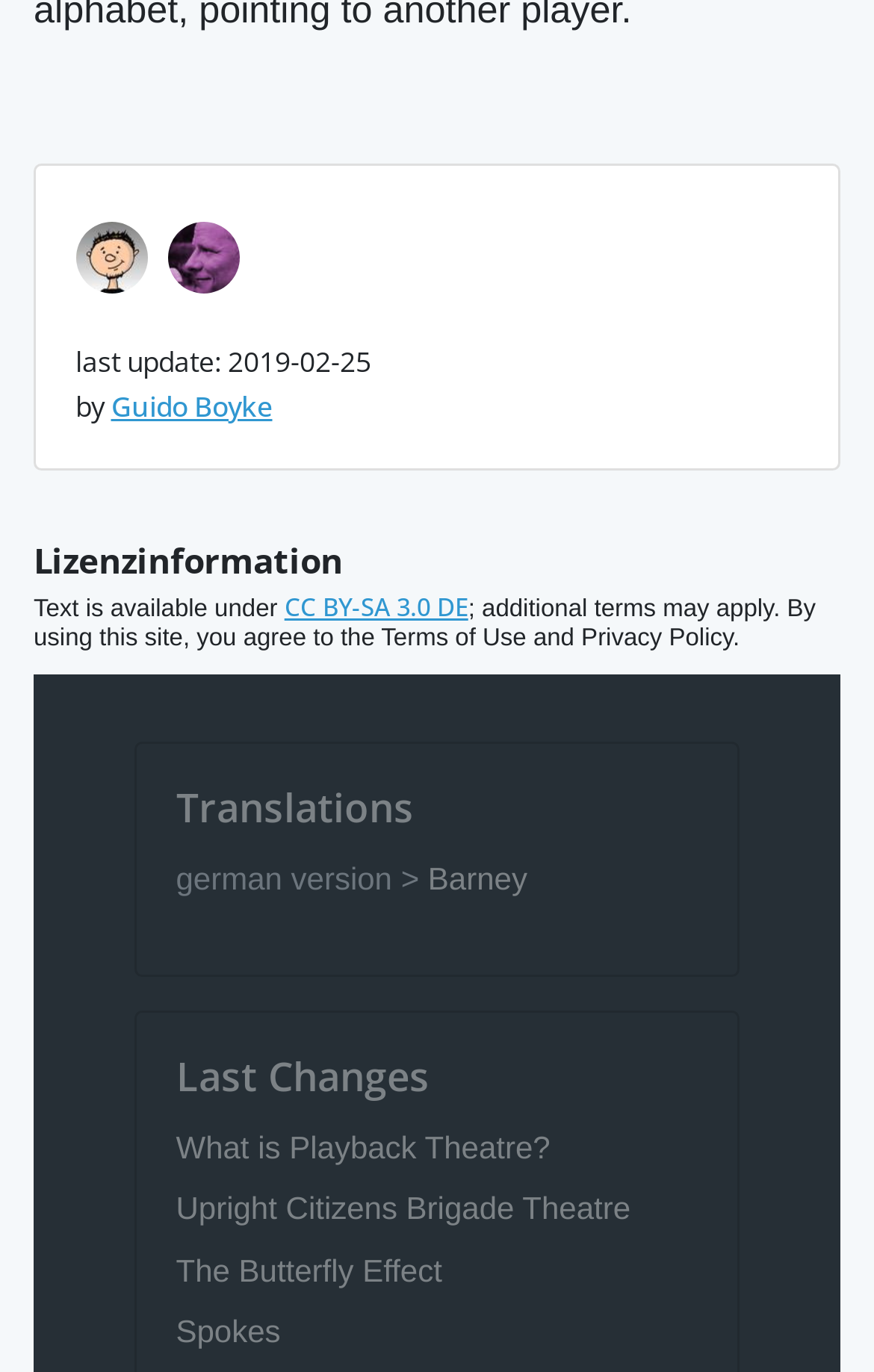Give a one-word or short-phrase answer to the following question: 
How many avatars are displayed?

2